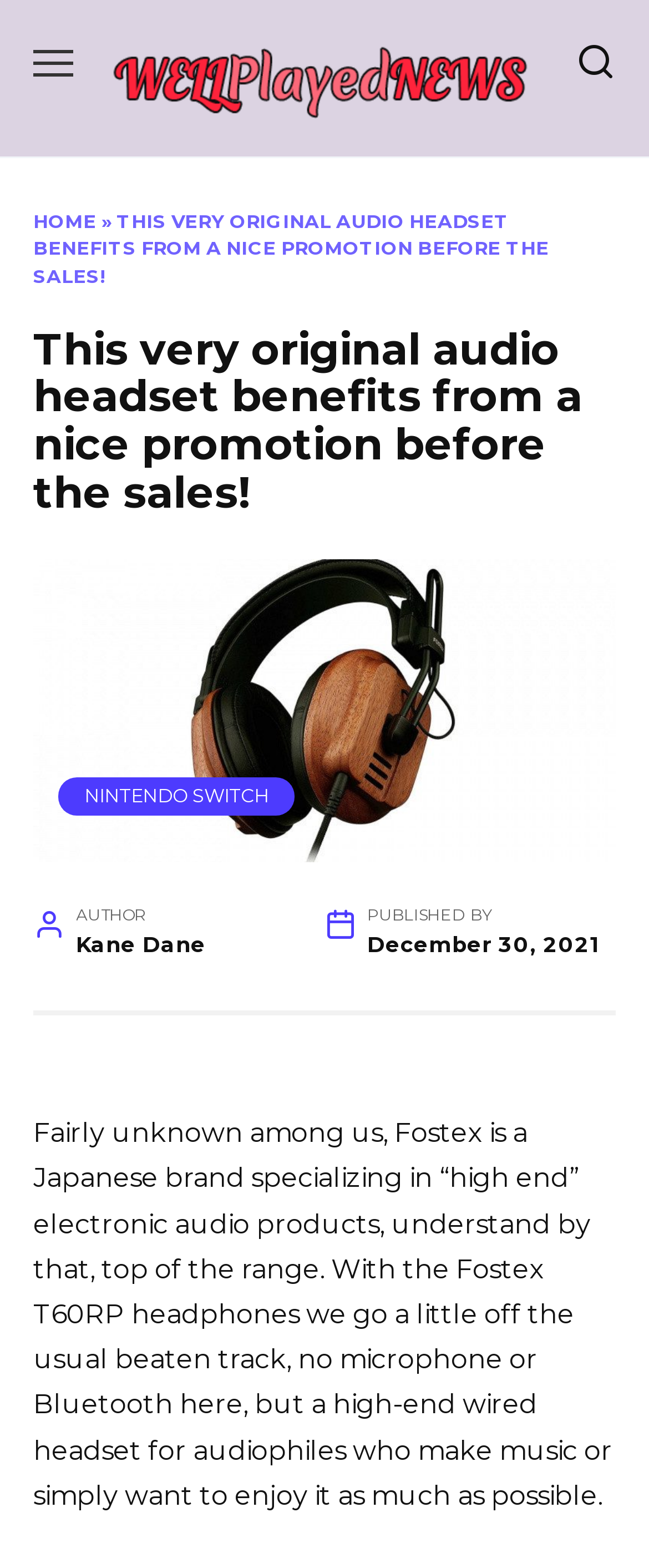Find the bounding box of the web element that fits this description: "alt="Well Played News"".

[0.154, 0.056, 0.846, 0.076]